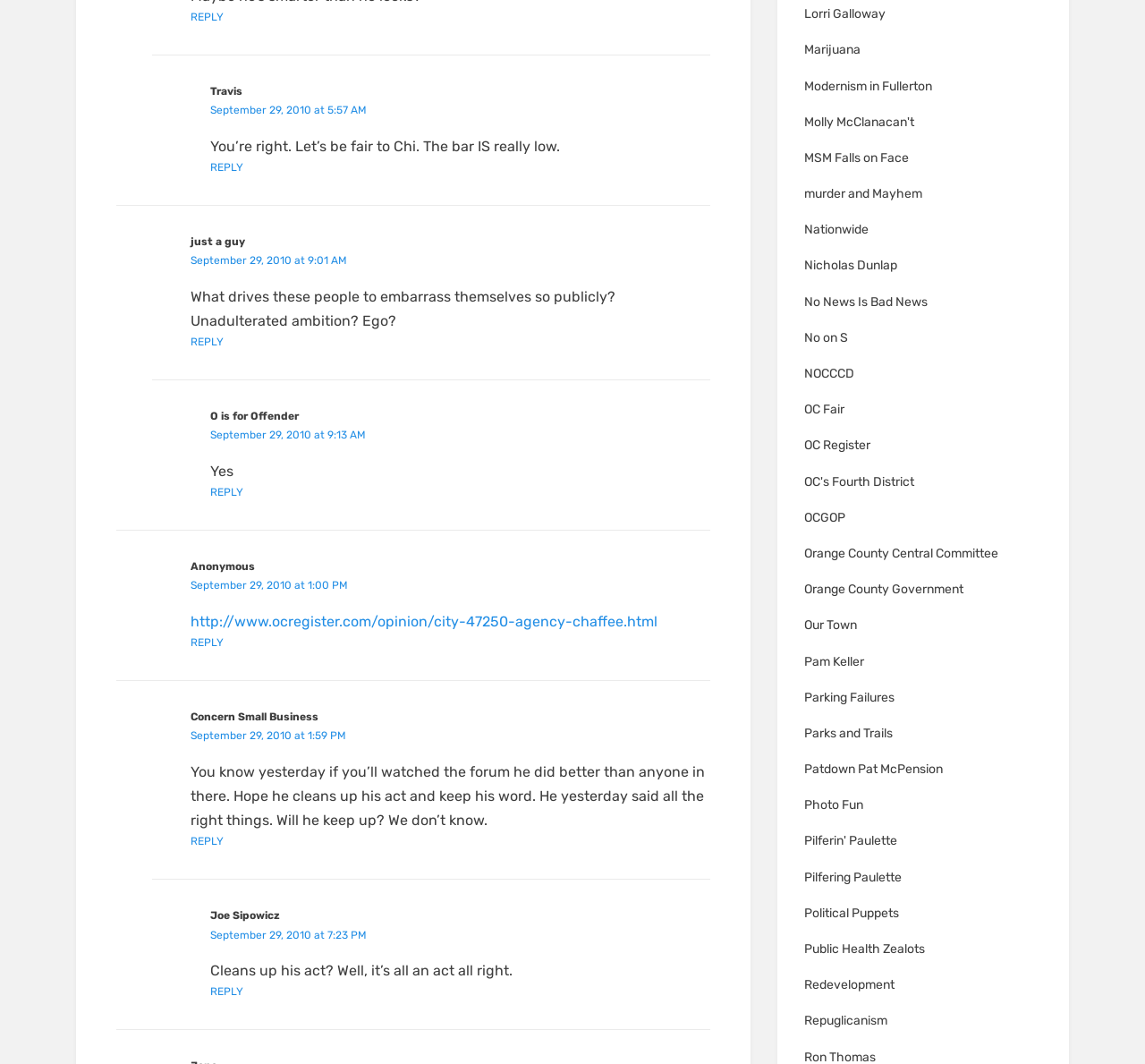Locate the bounding box coordinates of the clickable part needed for the task: "Reply to Travis".

[0.184, 0.148, 0.212, 0.16]